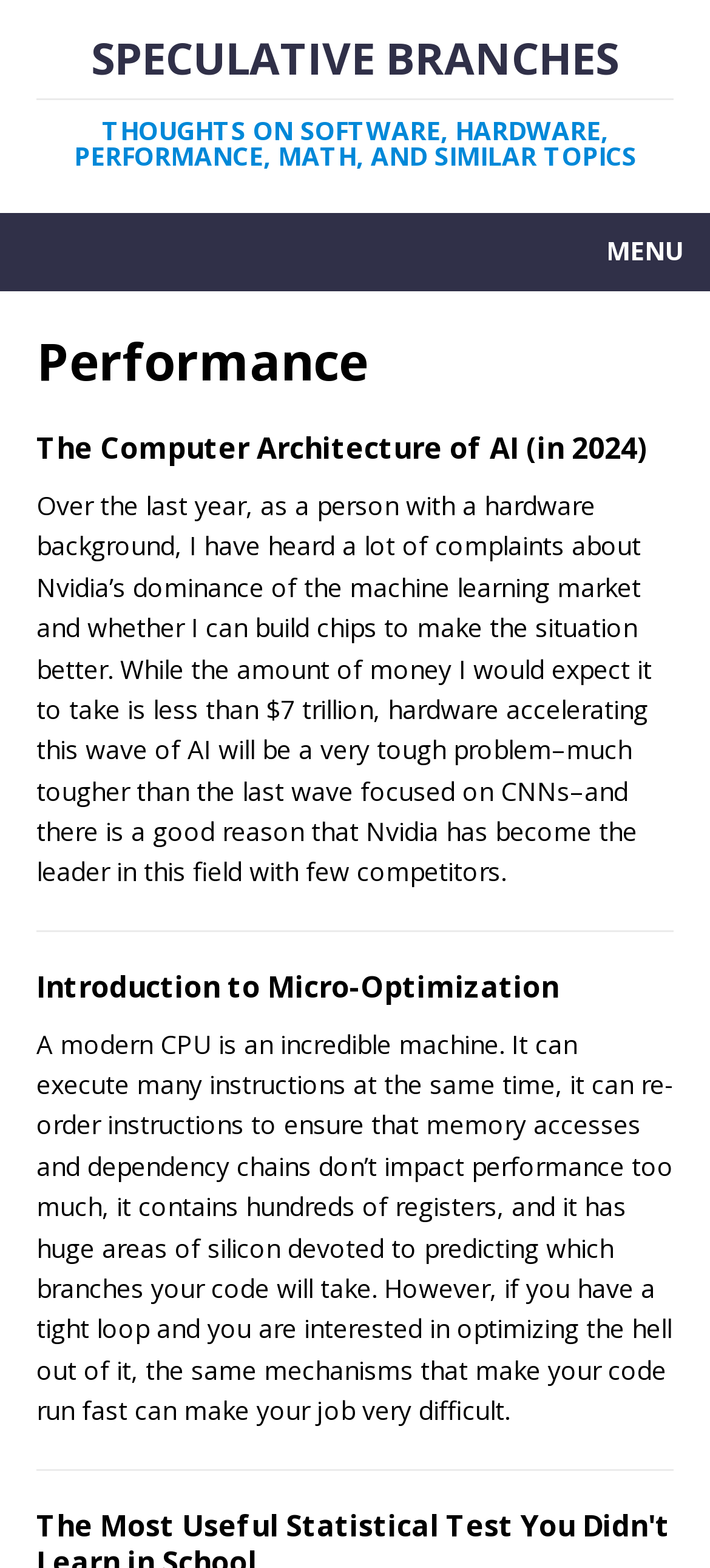Locate the bounding box of the UI element described in the following text: "Introduction to Micro-Optimization".

[0.051, 0.616, 0.787, 0.642]